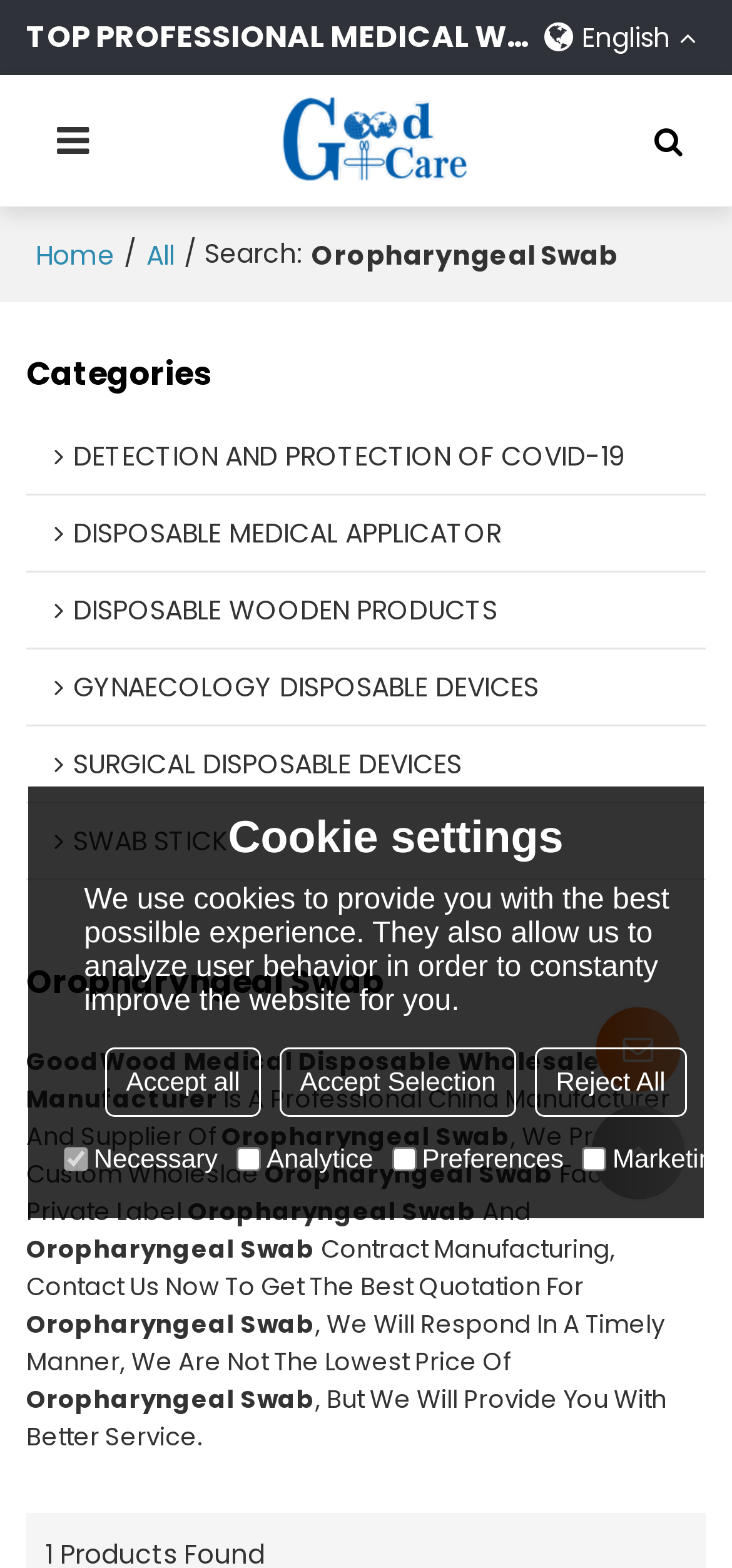What is the language of the webpage?
Please provide a single word or phrase based on the screenshot.

English